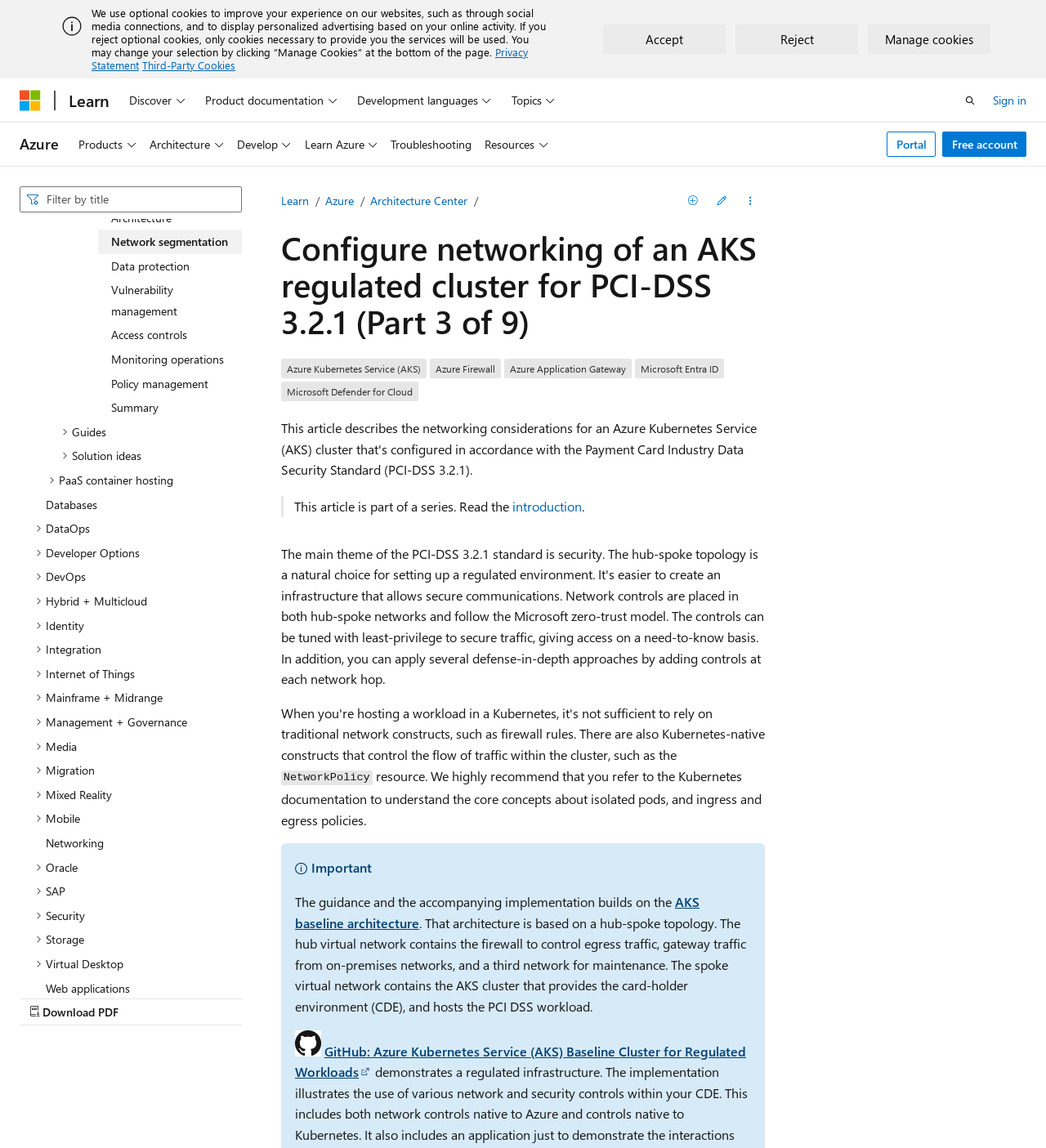Determine the bounding box coordinates for the HTML element mentioned in the following description: "Troubleshooting". The coordinates should be a list of four floats ranging from 0 to 1, represented as [left, top, right, bottom].

[0.367, 0.107, 0.457, 0.144]